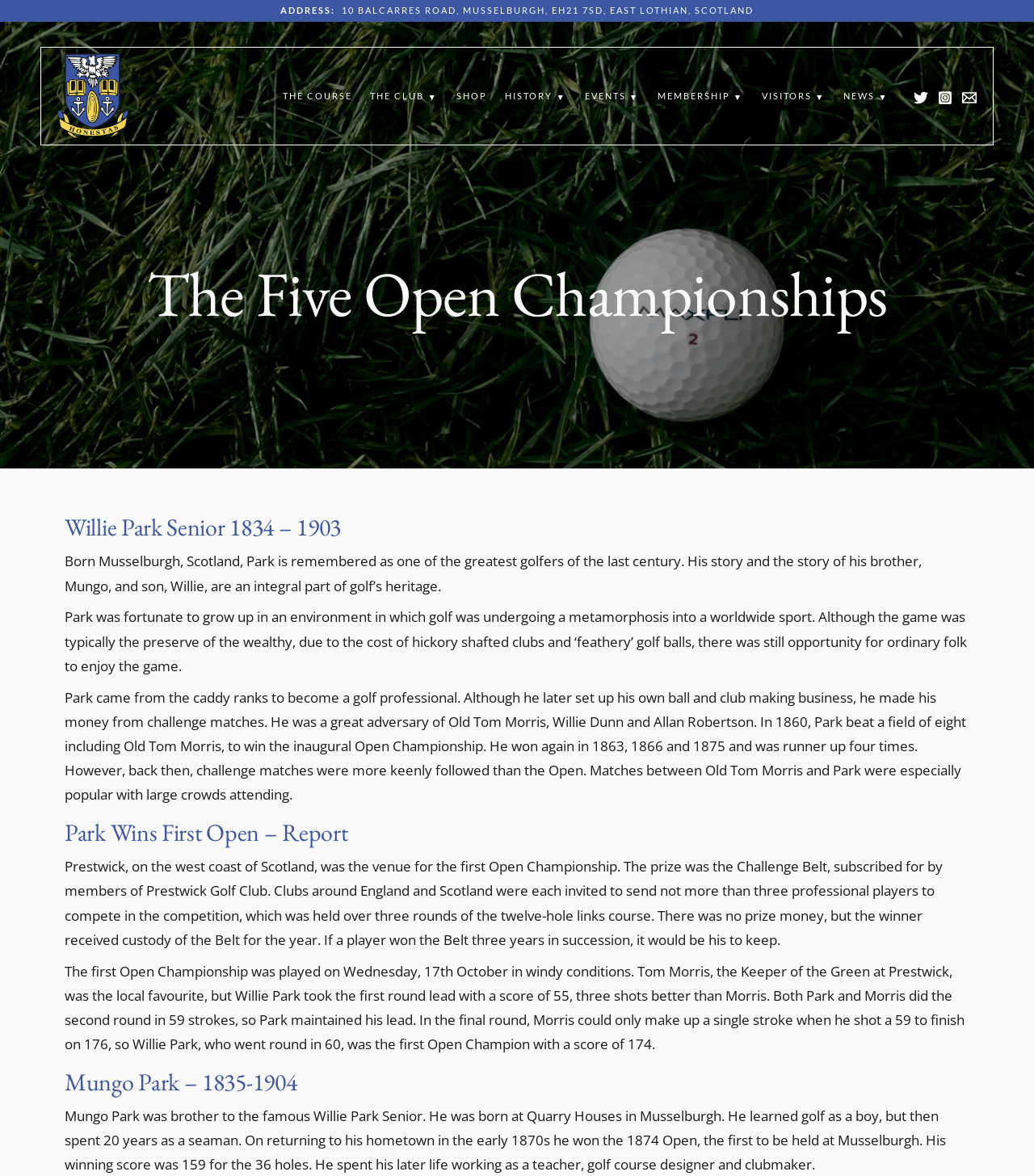Using the information in the image, give a comprehensive answer to the question: 
What was the occupation of Mungo Park before he became a golf professional?

I found the answer by reading the static text element that describes Mungo Park's life, which mentions that he spent 20 years as a seaman before returning to his hometown and becoming a golf professional.